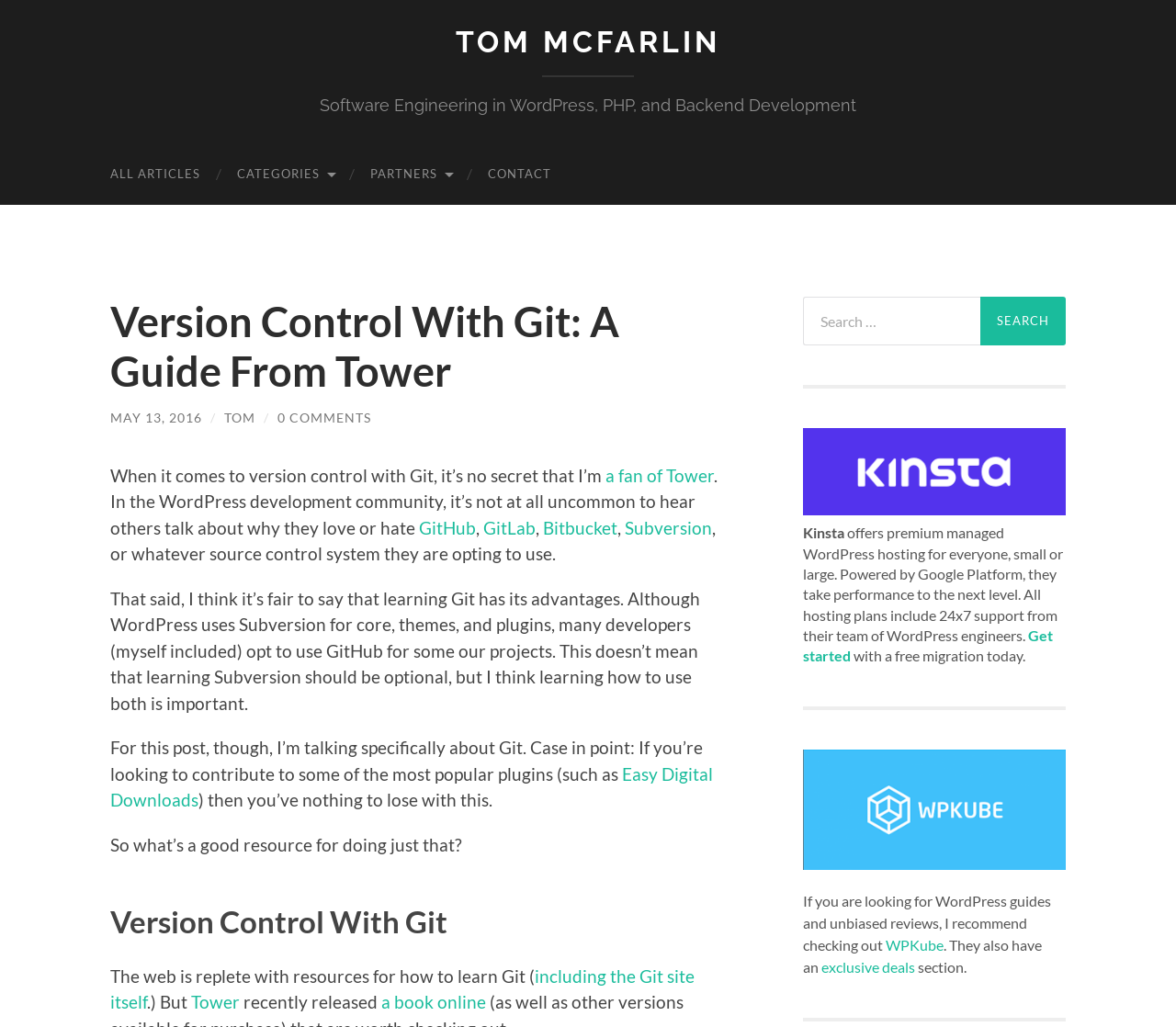What is the author's name?
Answer the question with as much detail as you can, using the image as a reference.

The author's name is mentioned in the link 'TOM MCFARLIN' at the top of the webpage, and also in the link 'TOM' in the article heading.